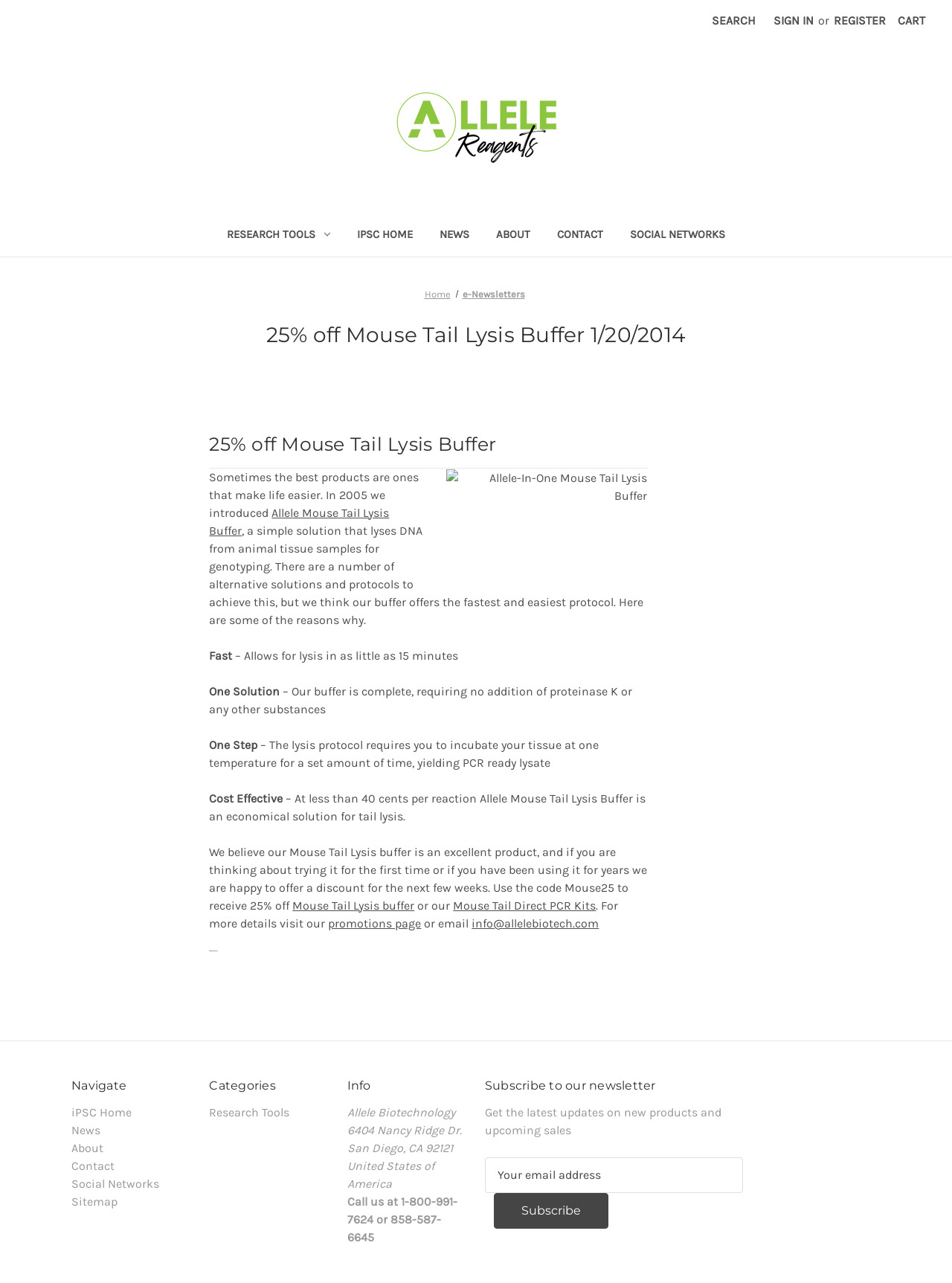How many navigation links are there?
Please provide a single word or phrase answer based on the image.

9